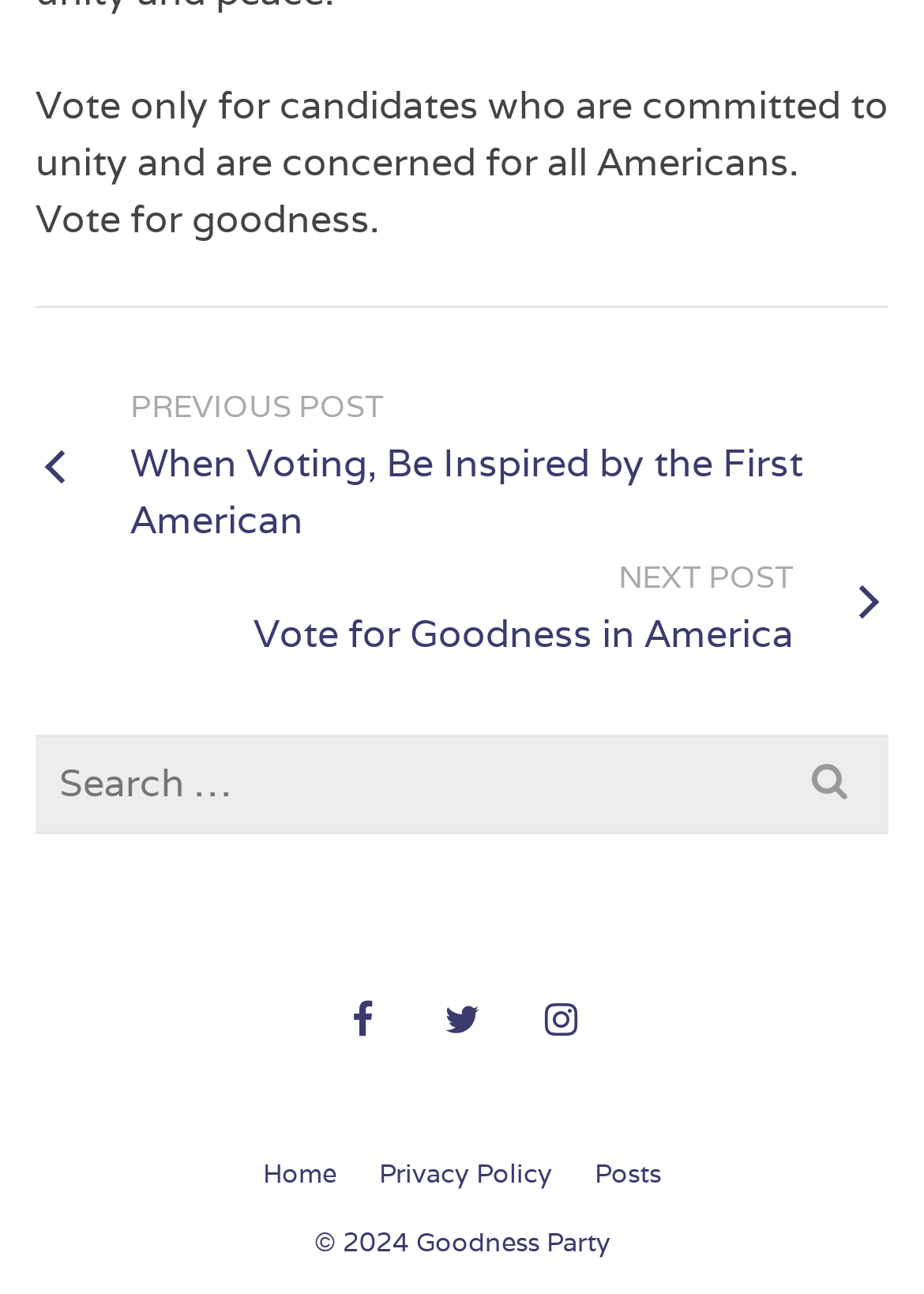Predict the bounding box coordinates of the UI element that matches this description: "Home". The coordinates should be in the format [left, top, right, bottom] with each value between 0 and 1.

[0.269, 0.886, 0.379, 0.926]